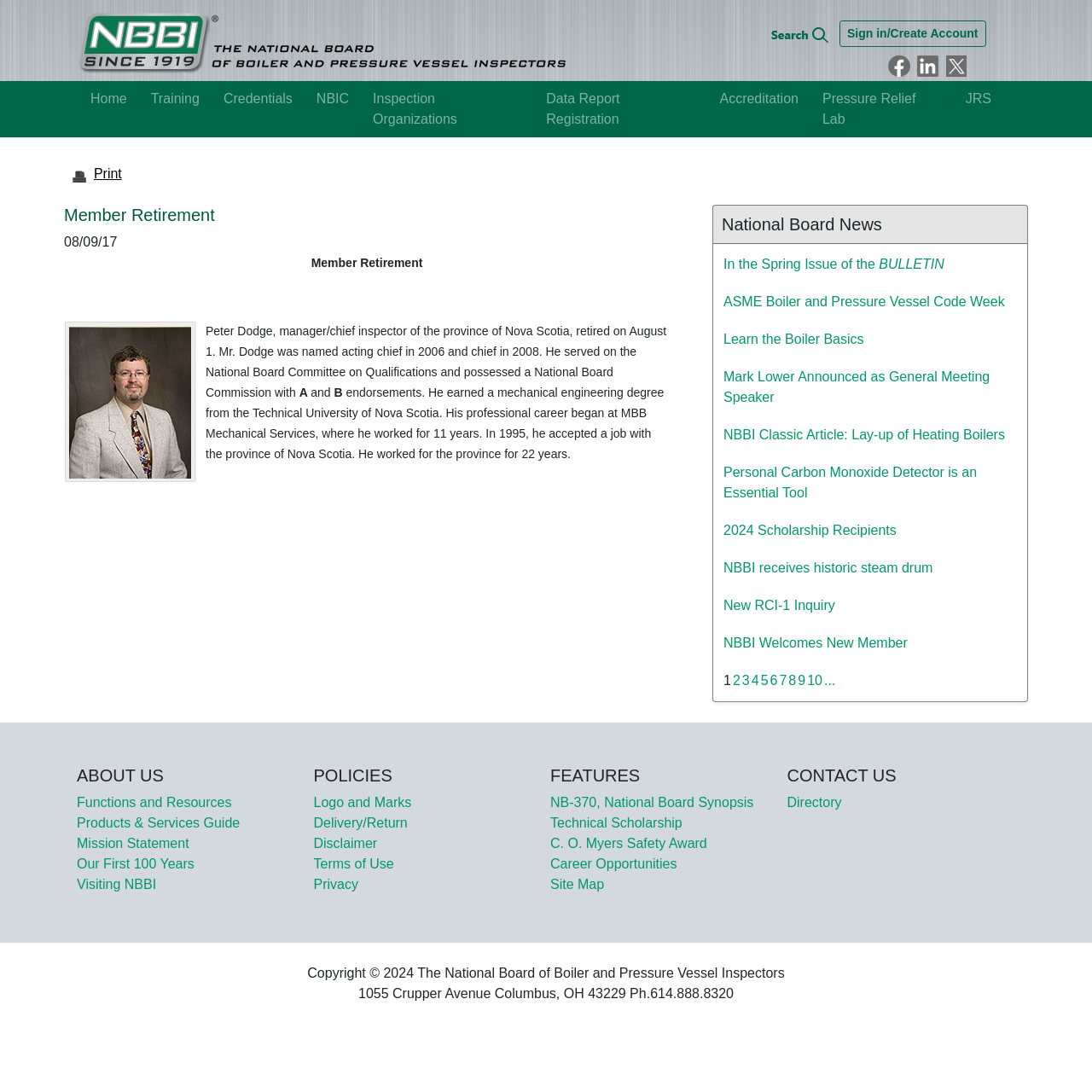Provide a thorough summary of the webpage.

The webpage is titled "NationalBoard News" and has a search bar at the top right corner, accompanied by a search icon. To the right of the search bar, there are links to sign in or create an account, as well as social media links to Facebook, LinkedIn, and Twitter.

Below the search bar, there is a navigation menu with links to various pages, including "Home", "Training", "Credentials", "NBIC", "Inspection Organizations", "Data Report Registration", "Accreditation", "Pressure Relief Lab", and "JRS".

On the left side of the page, there is a section with a heading "Member Retirement" and a brief article about Peter Dodge, a retired manager/chief inspector from the province of Nova Scotia. The article includes his background, career, and achievements.

To the right of the article, there is a section with a heading "National Board News" and a table of contents with links to various news articles. The articles are organized in a table with multiple rows, each containing a link to a news article. The articles' titles include "In the Spring Issue of the BULLETIN", "ASME Boiler and Pressure Vessel Code Week", "Learn the Boiler Basics", and several others.

At the bottom of the page, there is a pagination section with links to navigate through multiple pages of news articles.